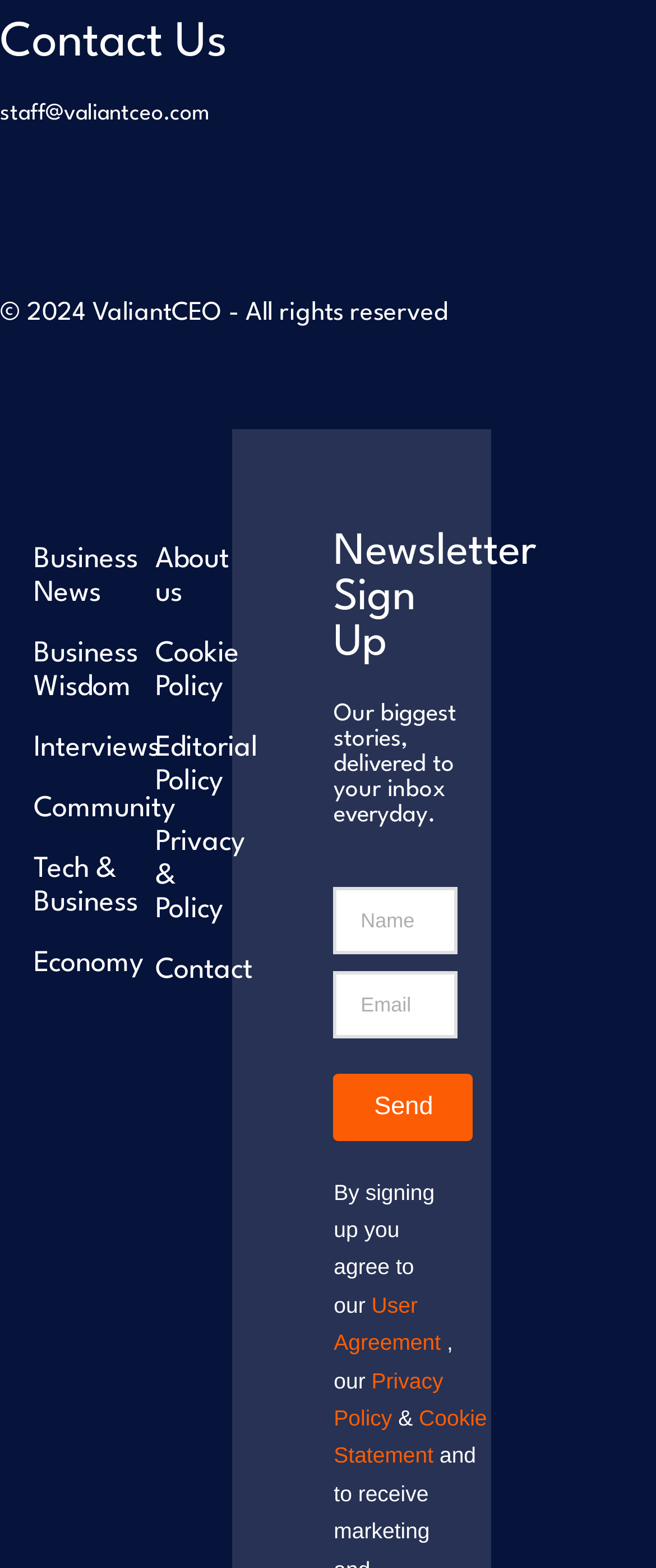Please answer the following question using a single word or phrase: 
How many links are there in the left column?

8